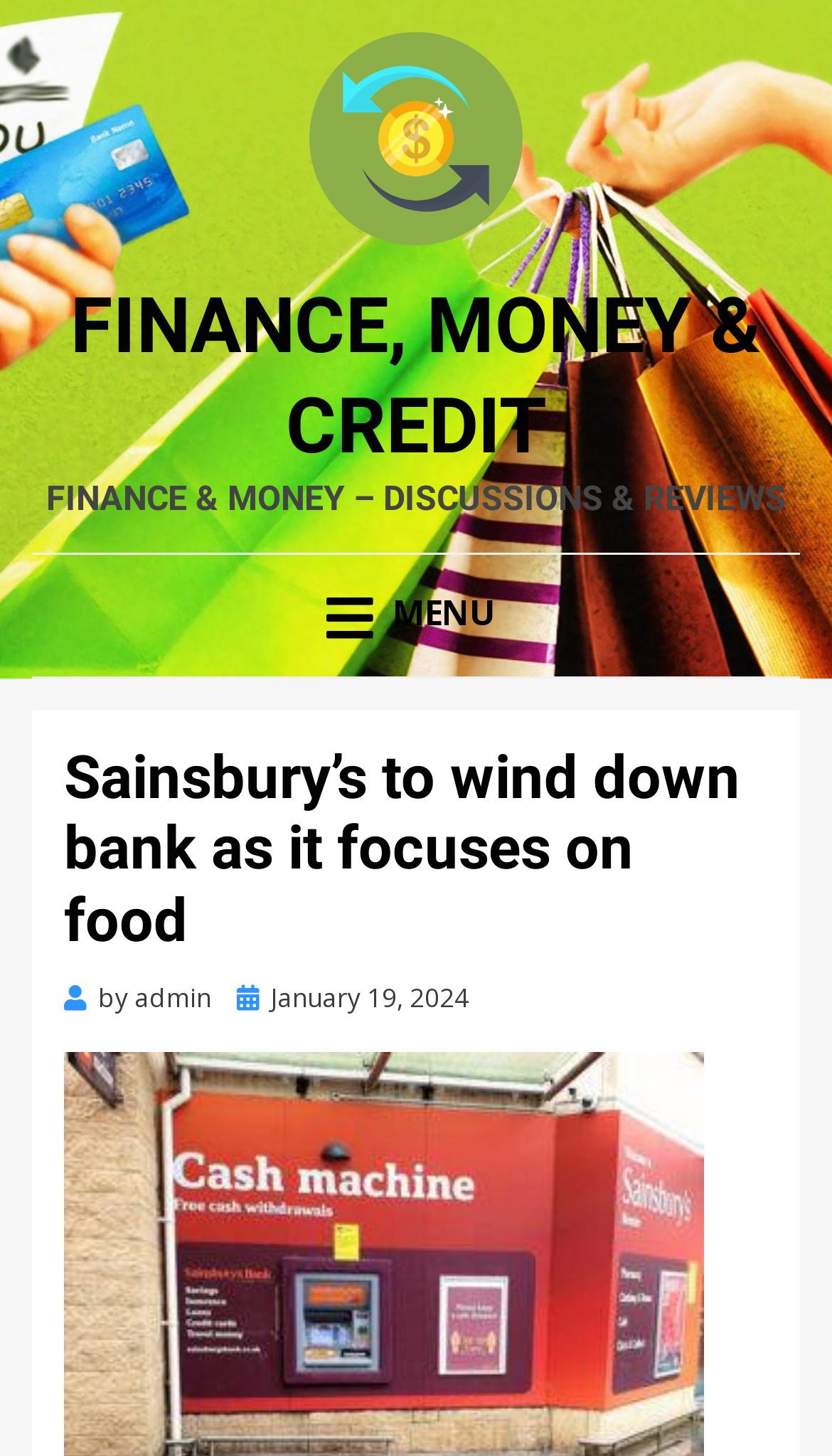Explain the webpage in detail.

The webpage appears to be a news article or blog post discussing Sainsbury's decision to wind down its bank and focus on food. At the top of the page, there is a link to "Finance, Money & Credit" with an accompanying image on the left side. Below this, there is a larger link to "FINANCE, MONEY & CREDIT" that spans almost the entire width of the page. 

To the left of the larger link, there is a static text "FINANCE & MONEY – DISCUSSIONS & REVIEWS". On the right side of the page, there is a link to a menu, denoted by the "\uf0c9" icon. 

The main content of the page is a news article with a heading "Sainsbury’s to wind down bank as it focuses on food". Below the heading, there is a byline with the author's name "admin" and a posting date of "January 19, 2024". The article's content is not explicitly described in the accessibility tree, but it likely follows the heading and byline.